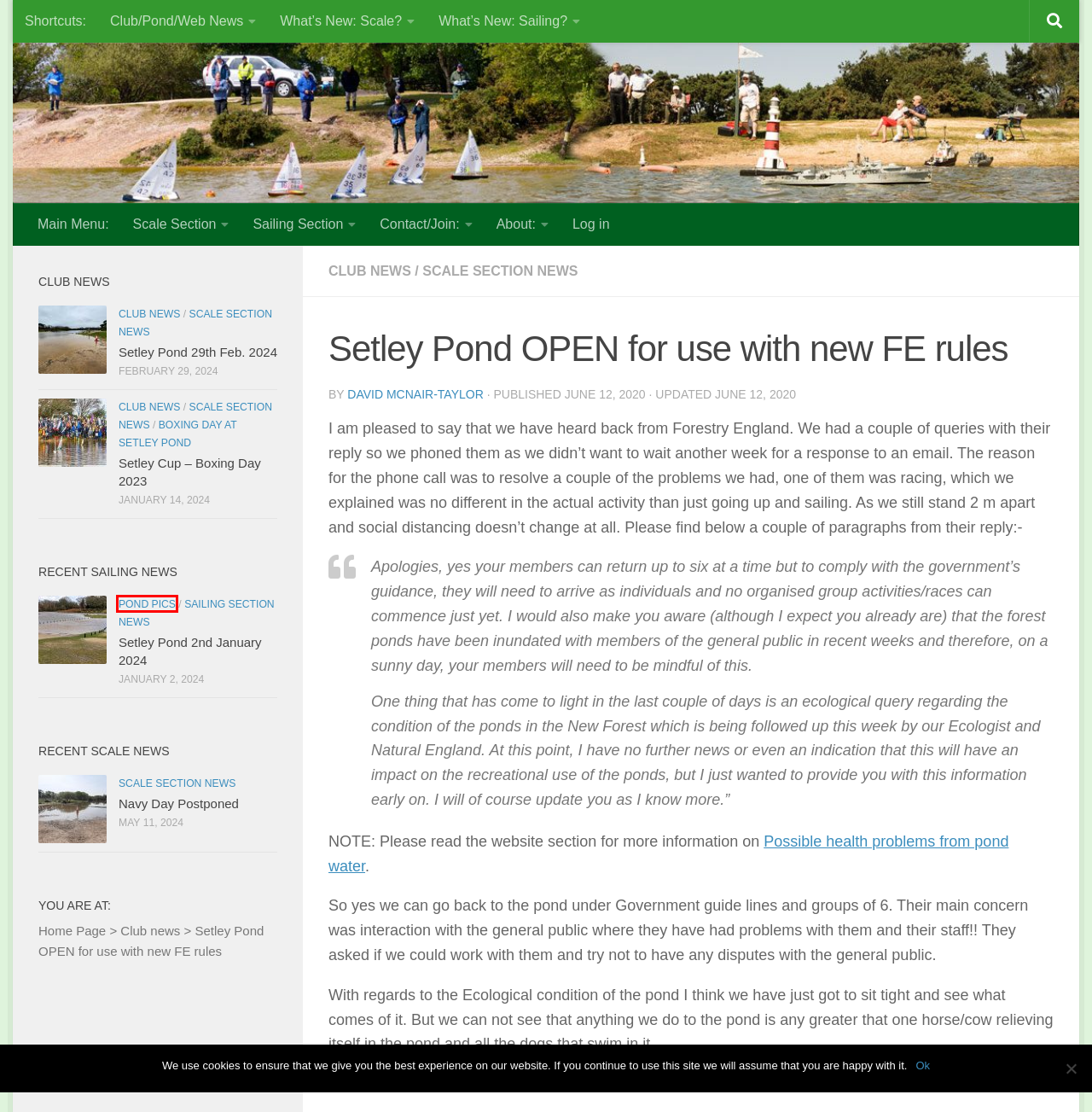You have been given a screenshot of a webpage, where a red bounding box surrounds a UI element. Identify the best matching webpage description for the page that loads after the element in the bounding box is clicked. Options include:
A. Boxing Day at Setley Pond – SRCMYC/SRCMBC
B. SRCMYC/SRCMBC – Model Yacht Racing and Scale Model Boats
C. Setley Pond 29th Feb. 2024 – SRCMYC/SRCMBC
D. Sailing Section News – SRCMYC/SRCMBC
E. Setley Cup – Boxing Day 2023 – SRCMYC/SRCMBC
F. Pond pics – SRCMYC/SRCMBC
G. Latest Scale Section News – SRCMYC/SRCMBC
H. David McNair-Taylor – SRCMYC/SRCMBC

F